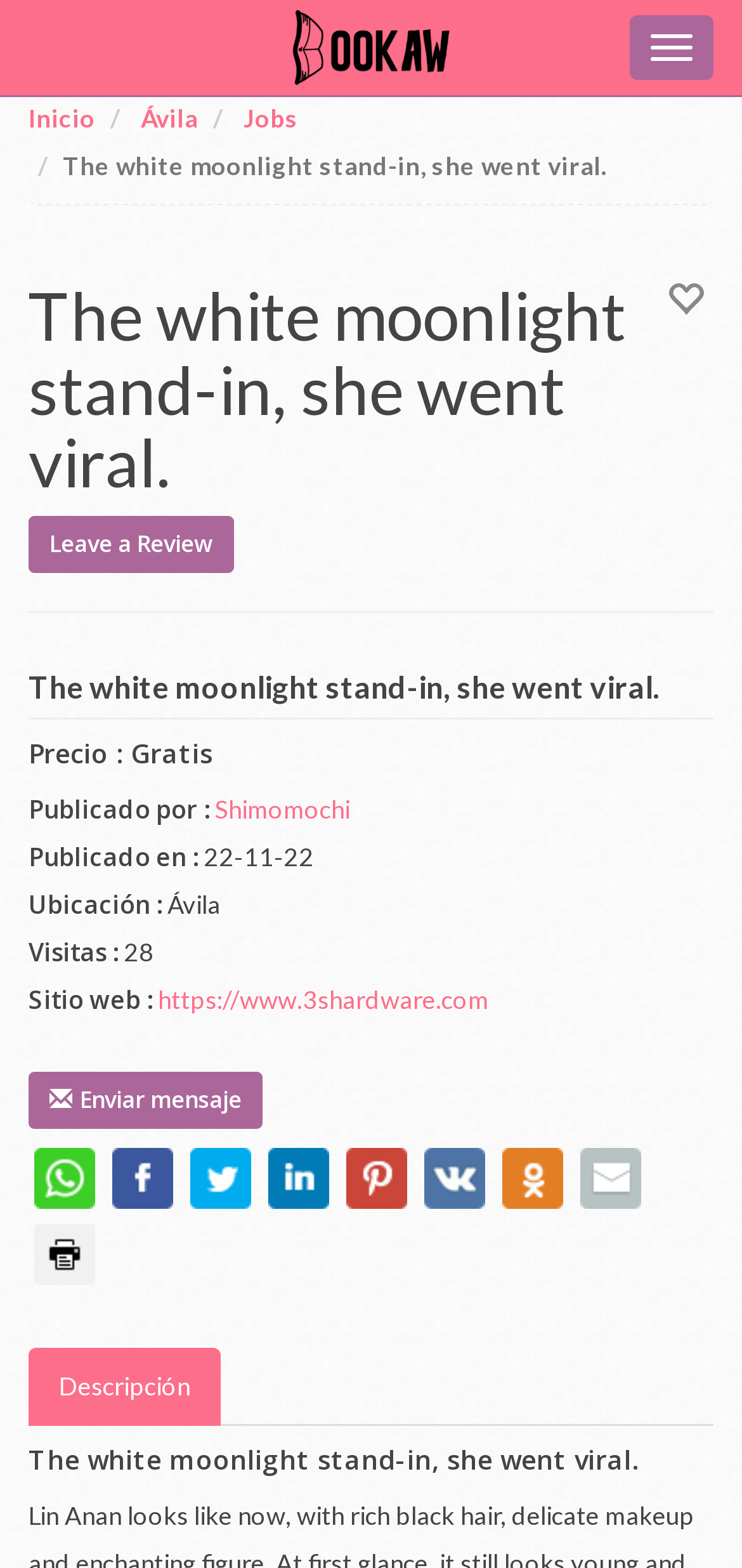Determine the coordinates of the bounding box that should be clicked to complete the instruction: "Send a message to the user". The coordinates should be represented by four float numbers between 0 and 1: [left, top, right, bottom].

[0.038, 0.684, 0.354, 0.721]